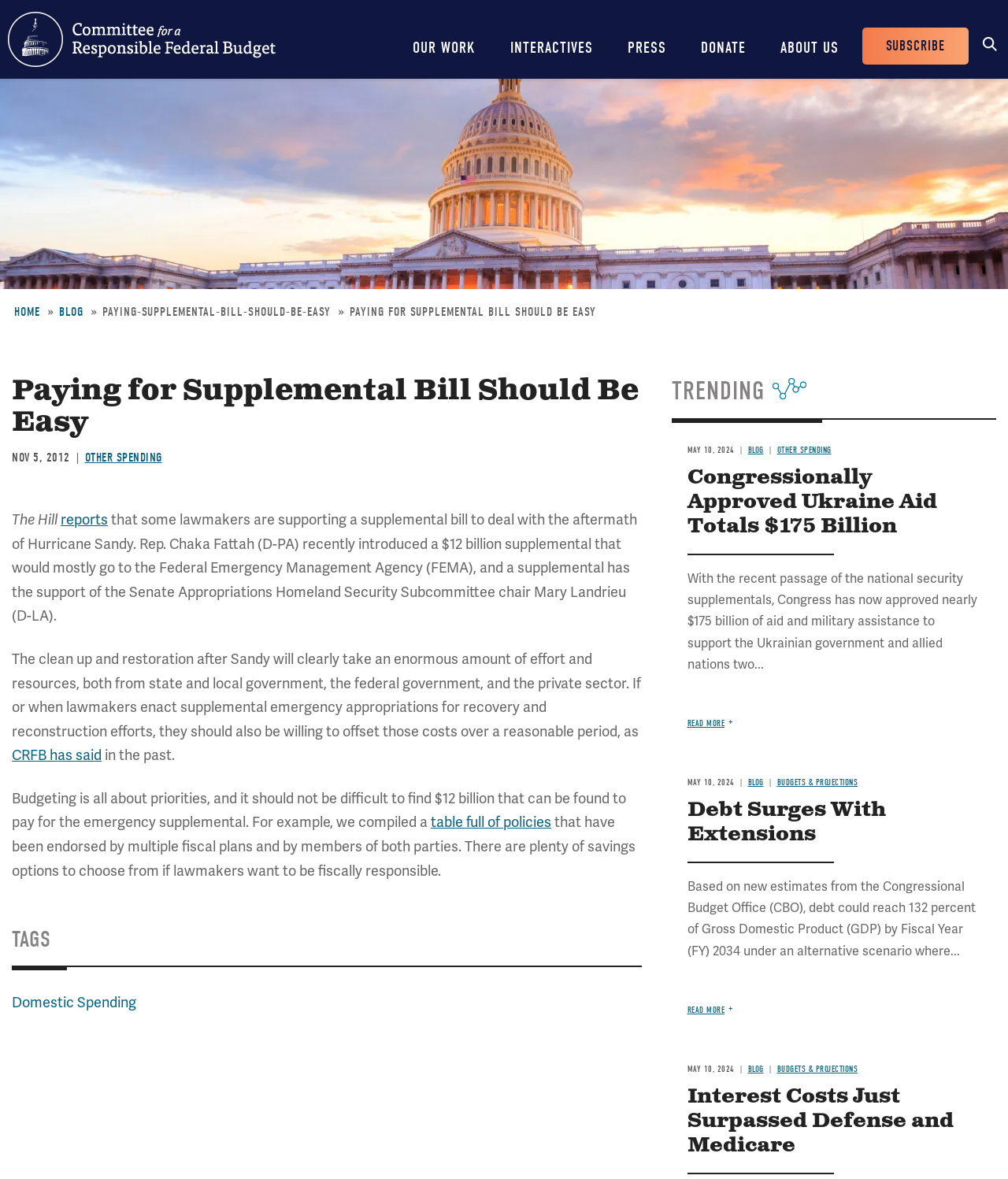Give a one-word or short-phrase answer to the following question: 
What is the name of the committee?

Committee for a Responsible Federal Budget